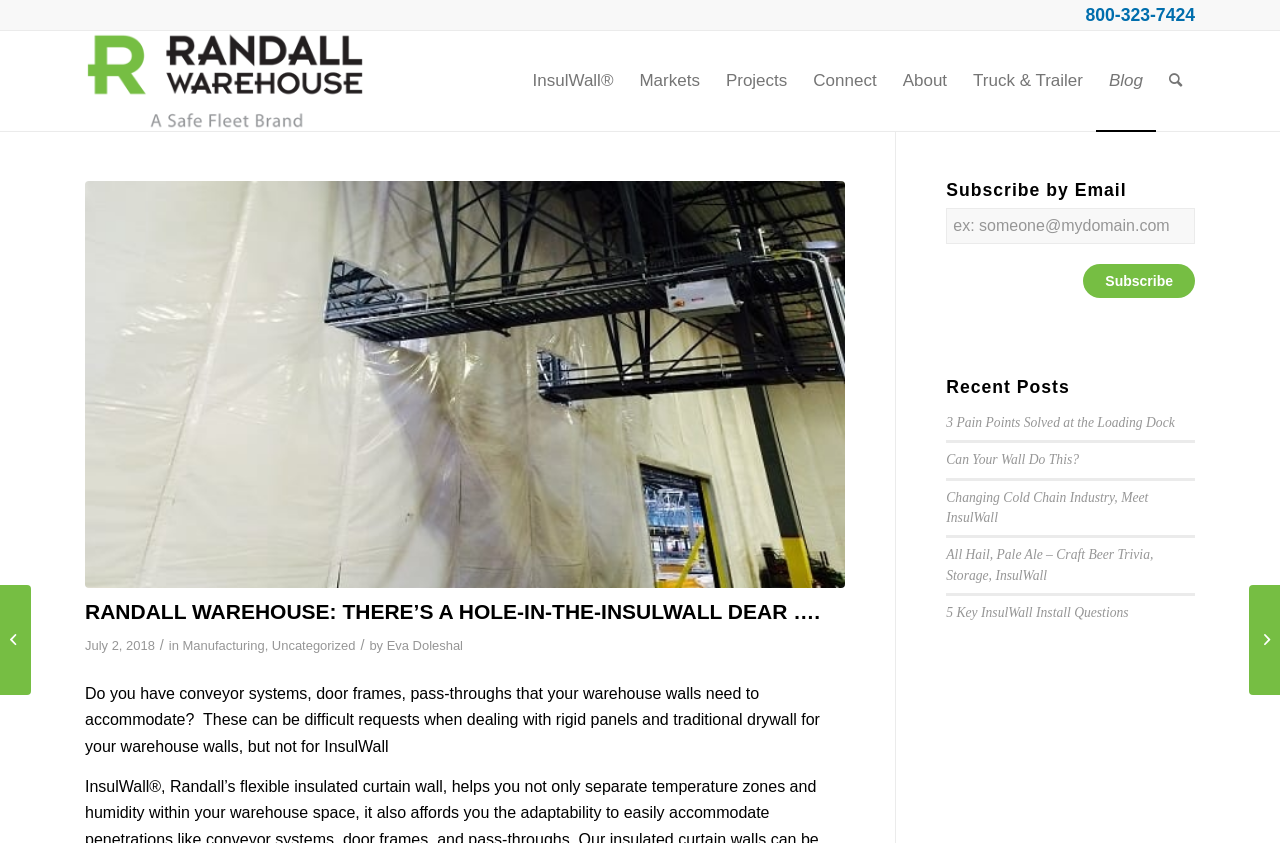Identify the bounding box coordinates for the element you need to click to achieve the following task: "Call Randall Warehouse". Provide the bounding box coordinates as four float numbers between 0 and 1, in the form [left, top, right, bottom].

[0.848, 0.006, 0.934, 0.03]